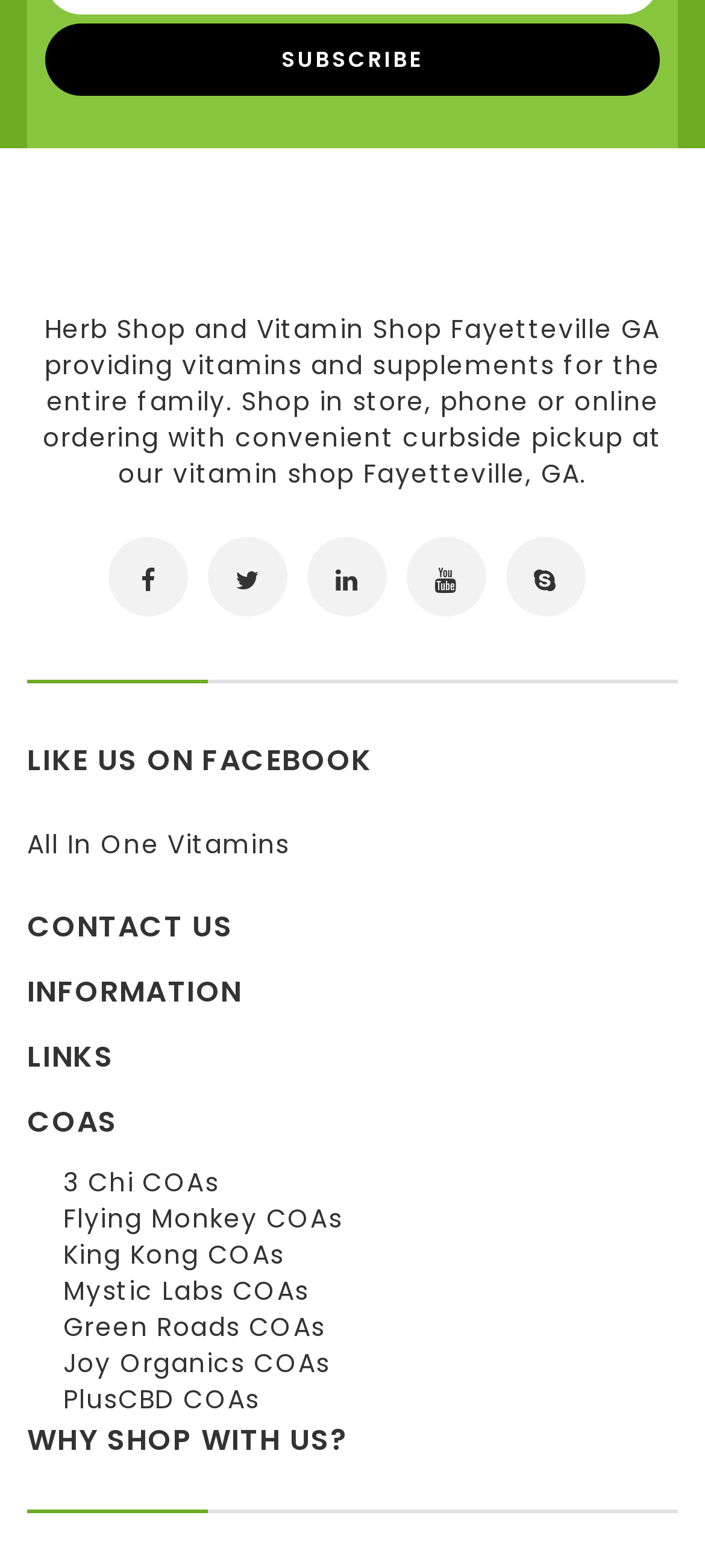Find the bounding box coordinates of the element to click in order to complete the given instruction: "View 3 Chi COAs."

[0.038, 0.742, 0.31, 0.765]